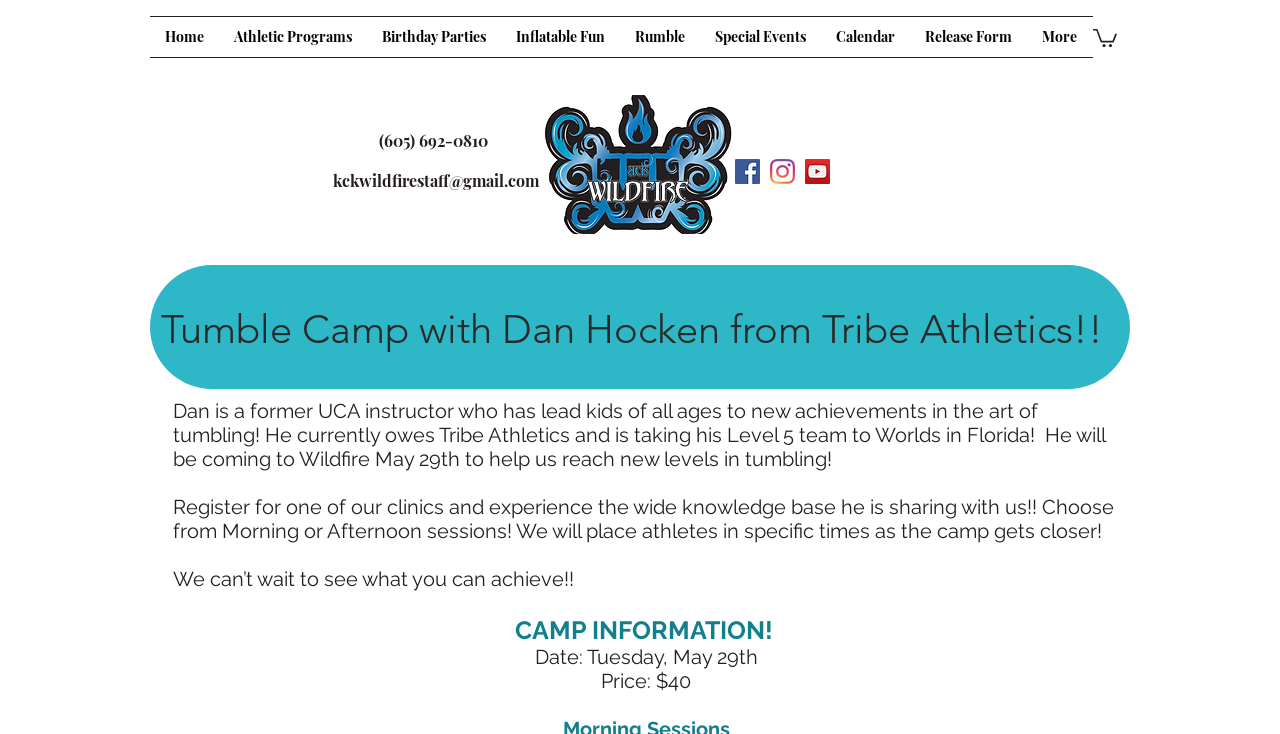Show the bounding box coordinates of the region that should be clicked to follow the instruction: "View Calendar."

[0.641, 0.023, 0.711, 0.078]